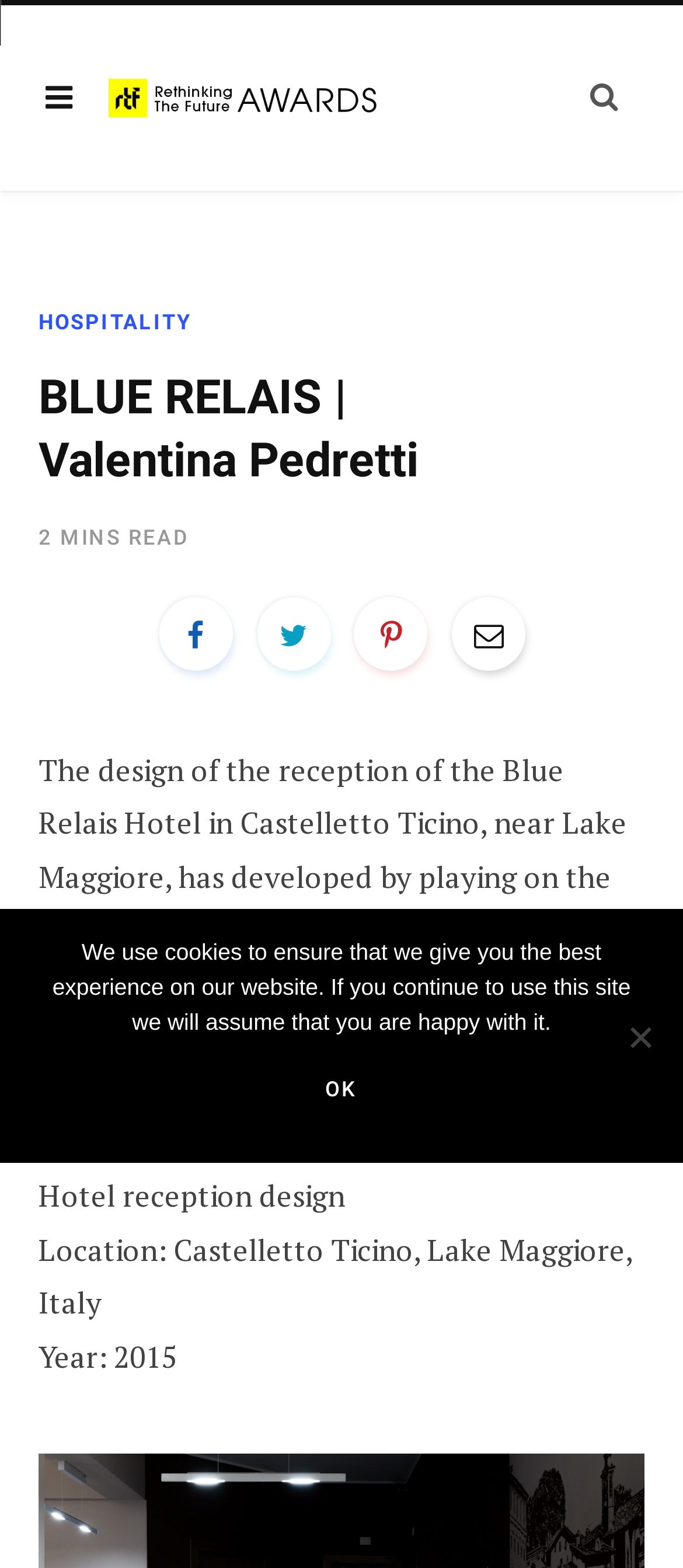Please find and give the text of the main heading on the webpage.

BLUE RELAIS | Valentina Pedretti